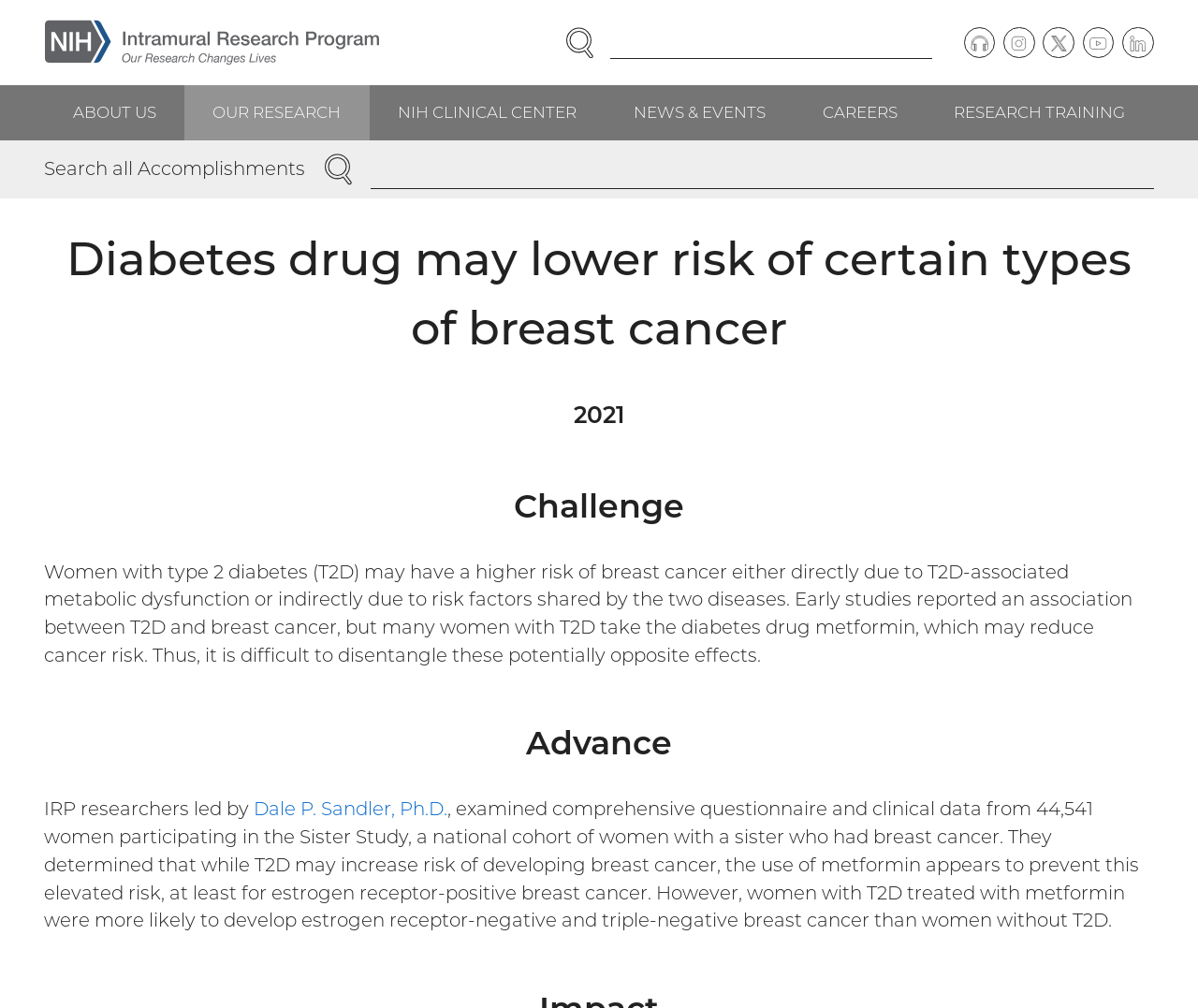Respond concisely with one word or phrase to the following query:
What is the main topic of this webpage?

Diabetes and breast cancer